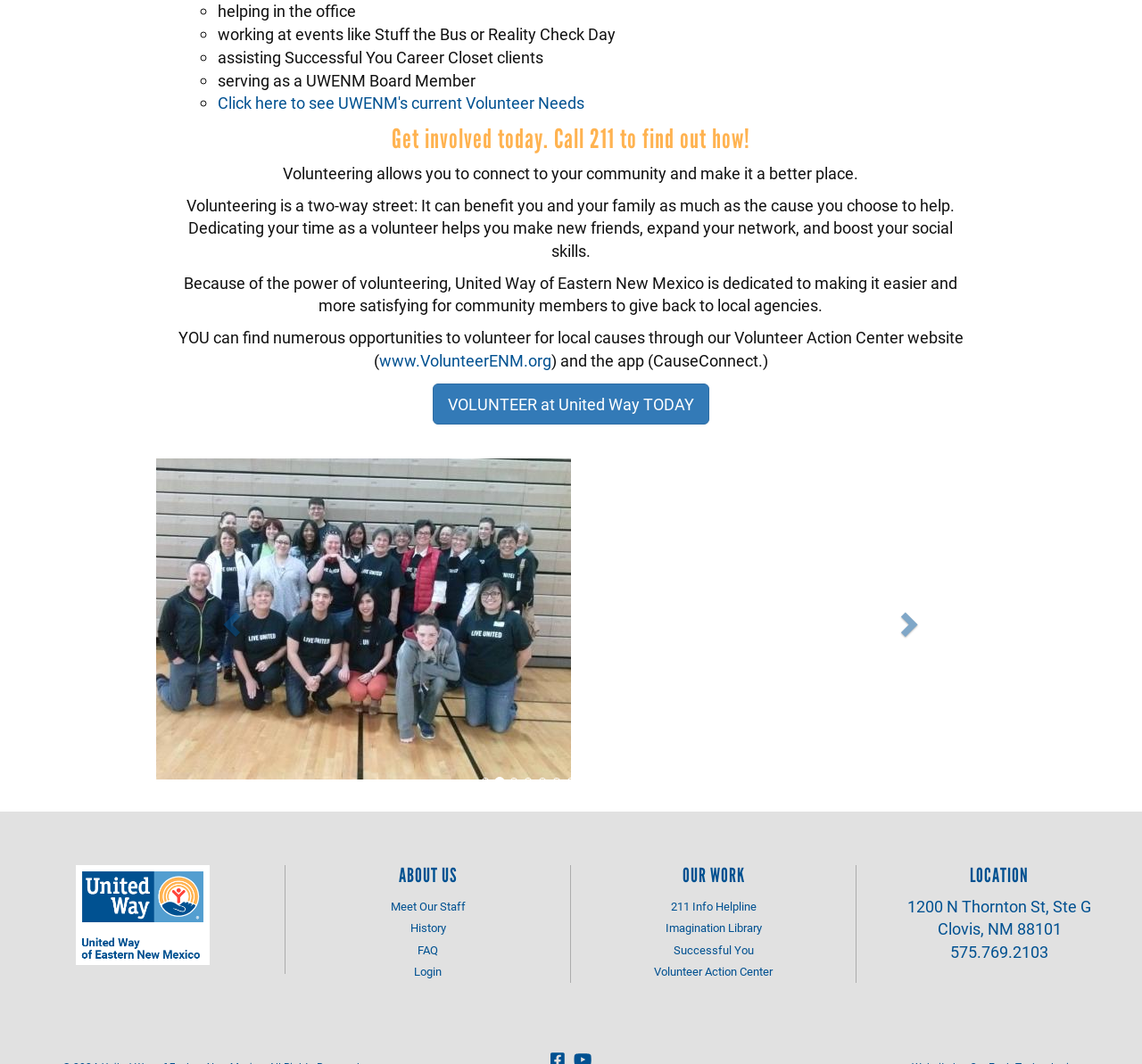Can you find the bounding box coordinates of the area I should click to execute the following instruction: "Search for something"?

None